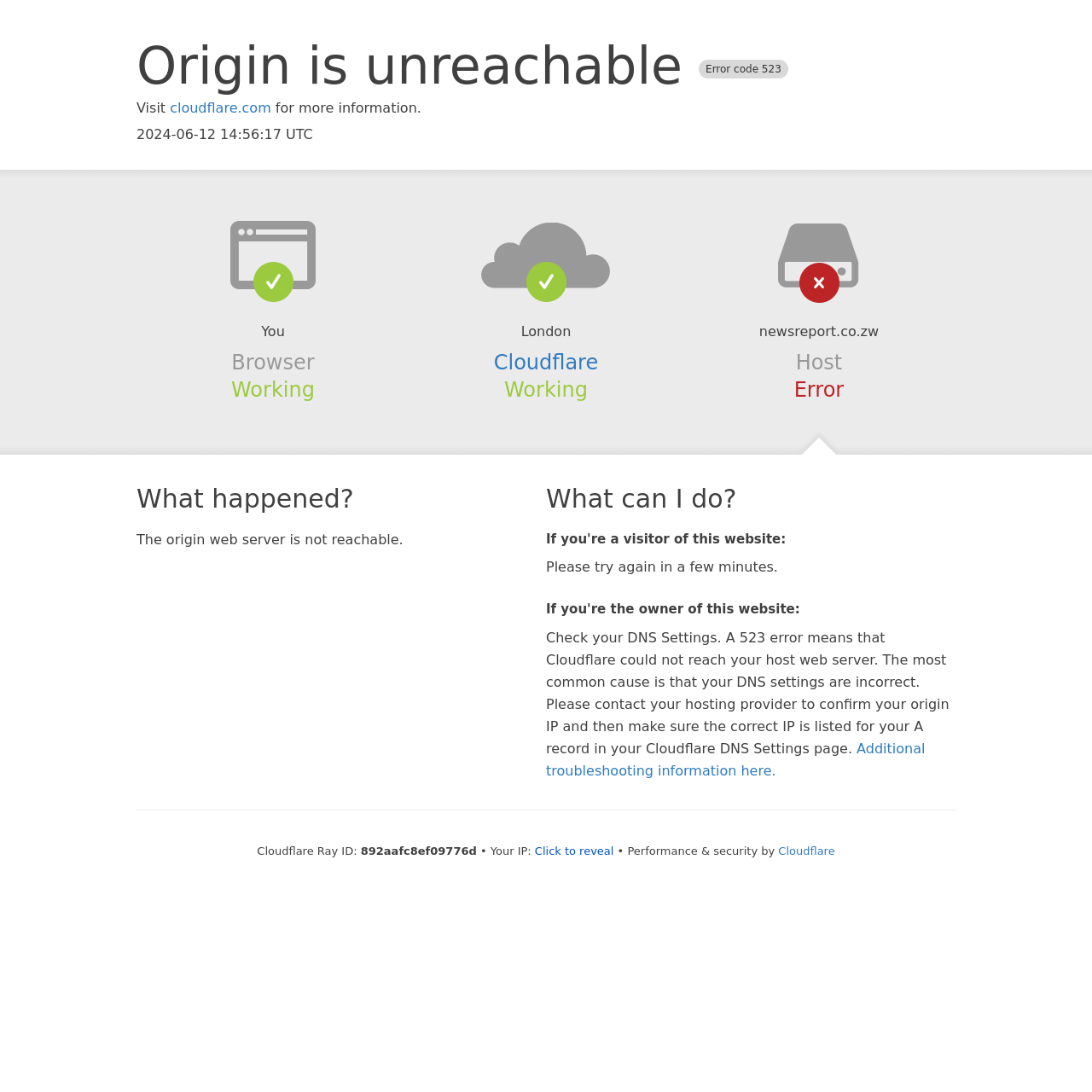What is the current time?
Utilize the information in the image to give a detailed answer to the question.

The current time is mentioned as '2024-06-12 14:56:17 UTC' on the webpage, which is likely the time when the error occurred.